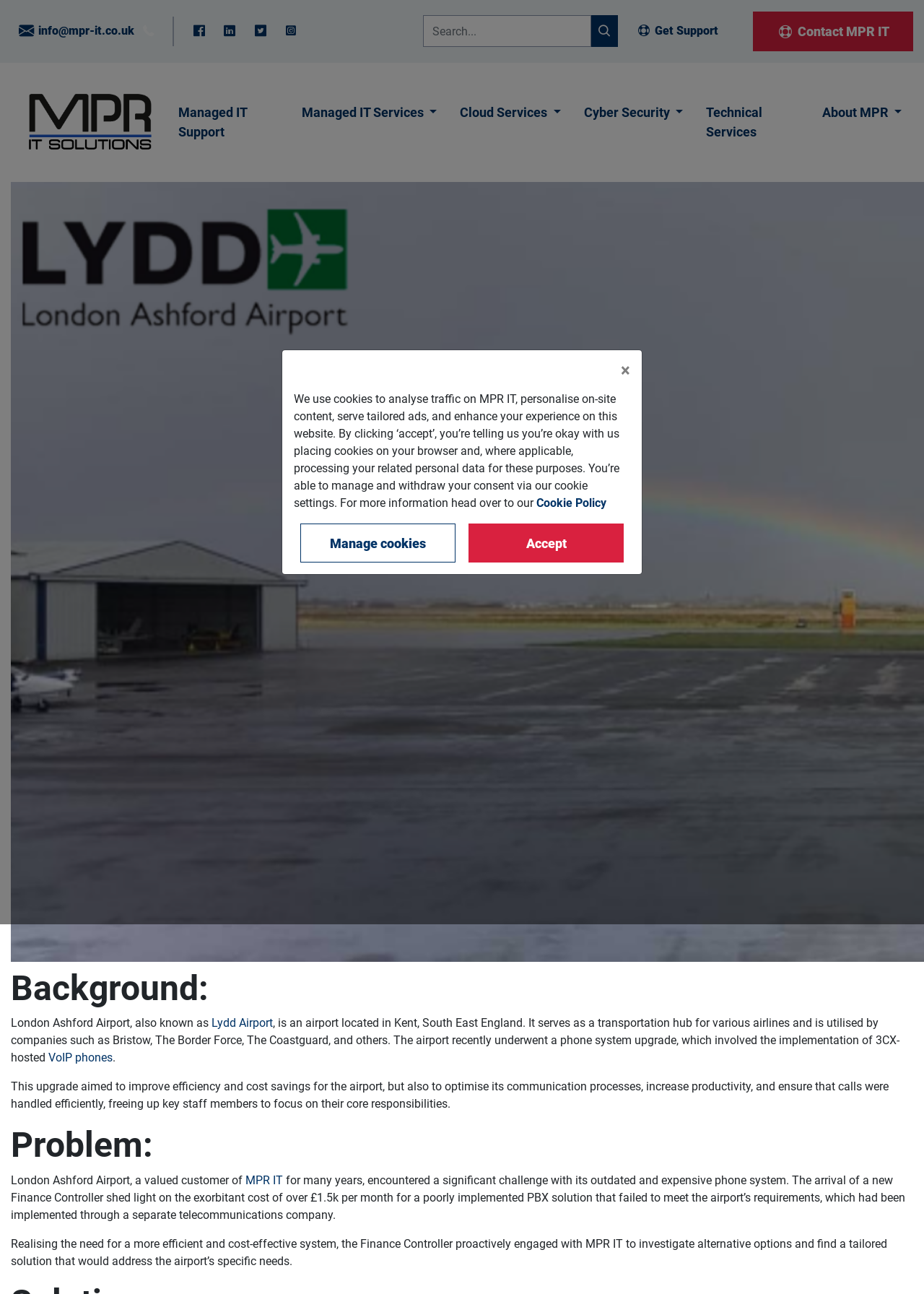Please determine the bounding box coordinates of the element to click in order to execute the following instruction: "Contact MPR IT". The coordinates should be four float numbers between 0 and 1, specified as [left, top, right, bottom].

[0.815, 0.009, 0.988, 0.039]